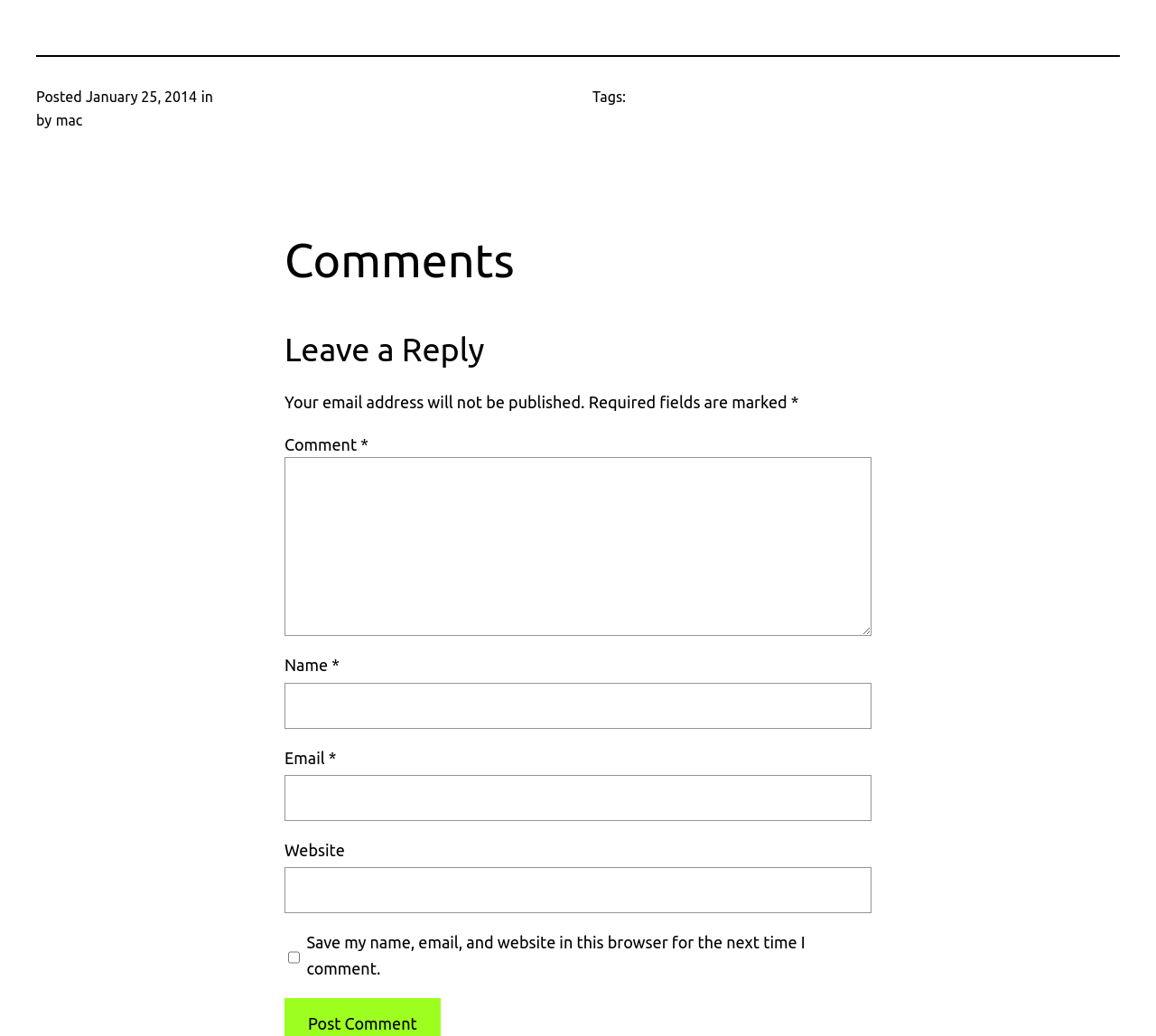Answer the following query with a single word or phrase:
What is the label of the first textbox?

Comment